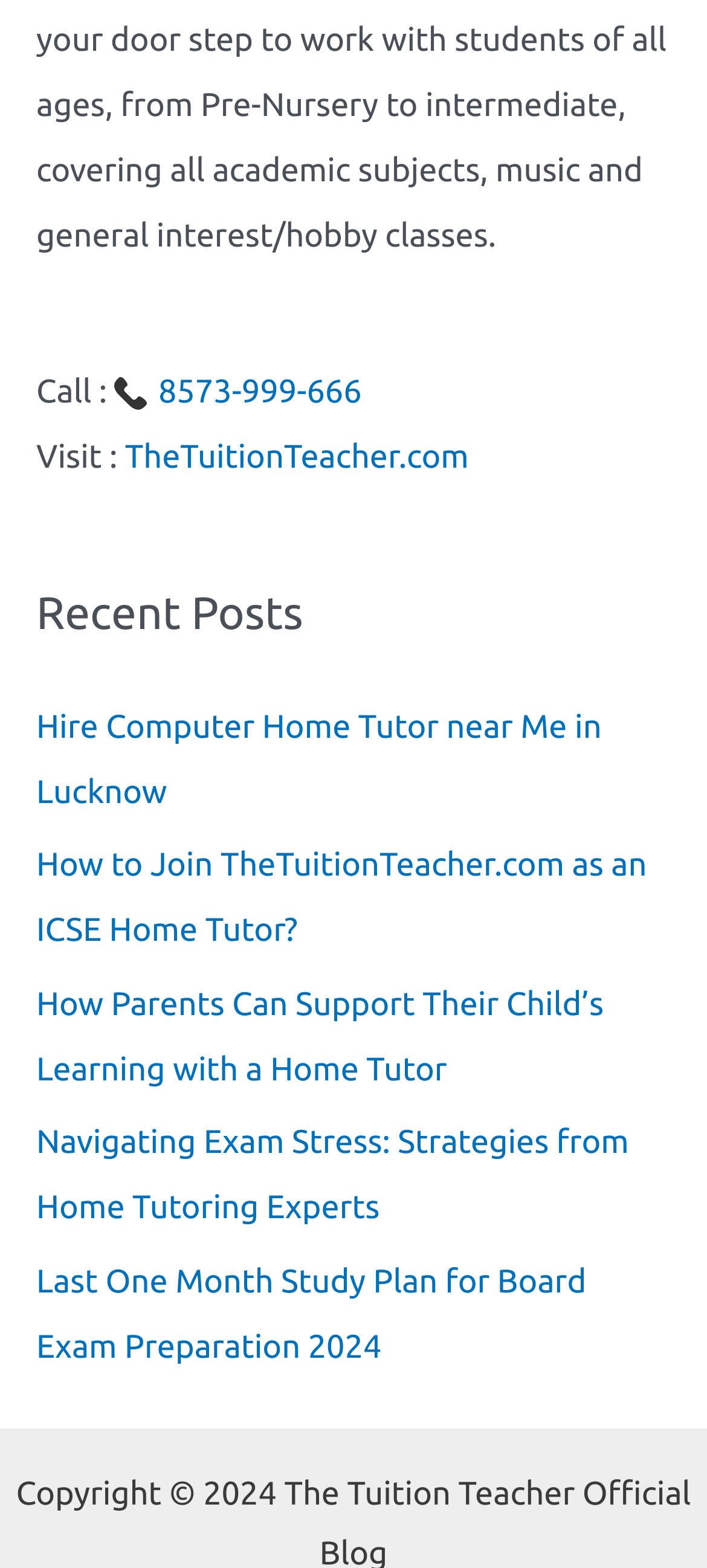What is the topic of the last recent post?
Could you please answer the question thoroughly and with as much detail as possible?

The last recent post is listed in the recent posts section, and its title is 'Last One Month Study Plan for Board Exam Preparation 2024', which suggests that the topic is related to board exam preparation for the year 2024.